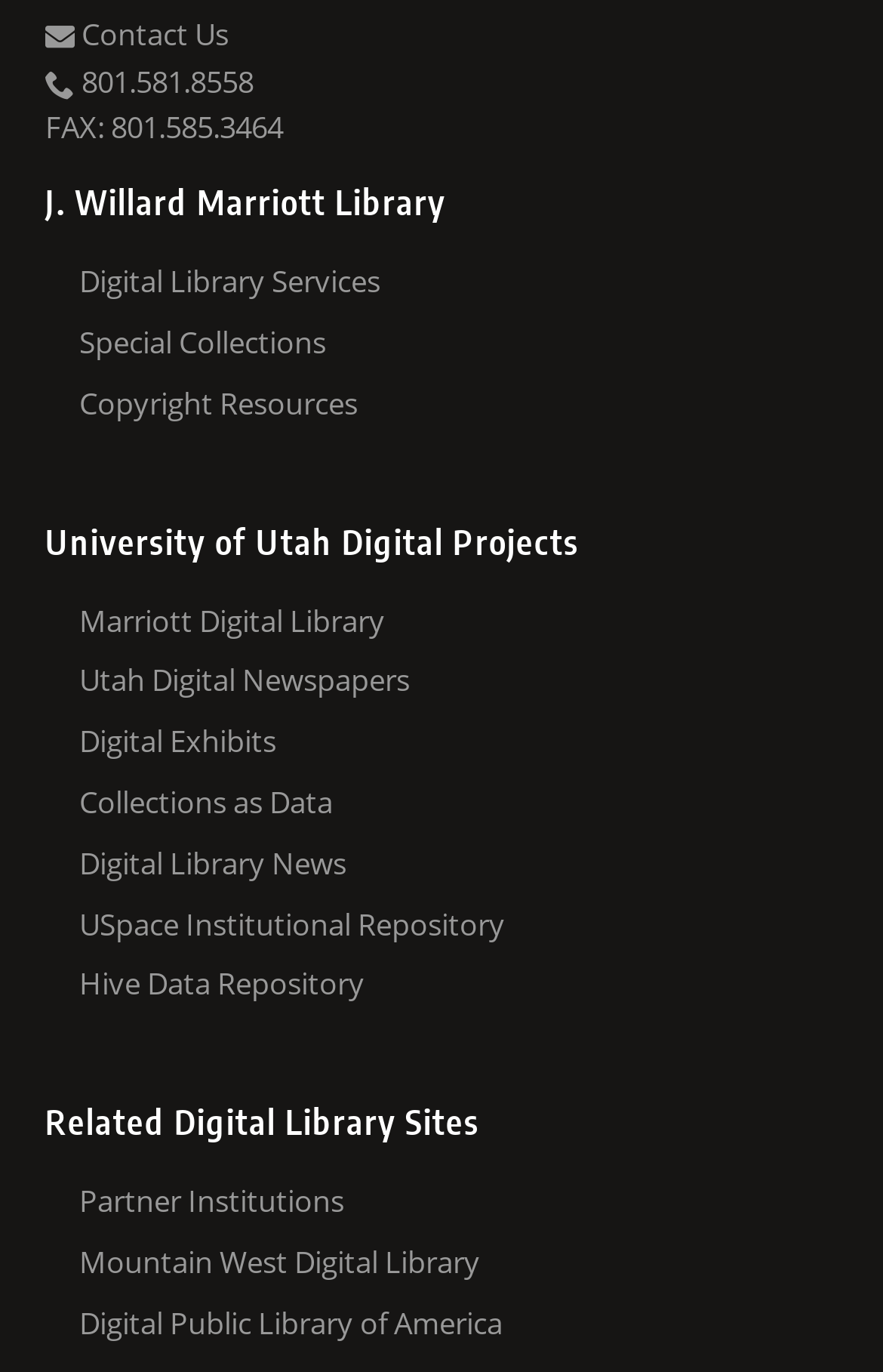How many links are in the top section?
Answer the question with a single word or phrase by looking at the picture.

6